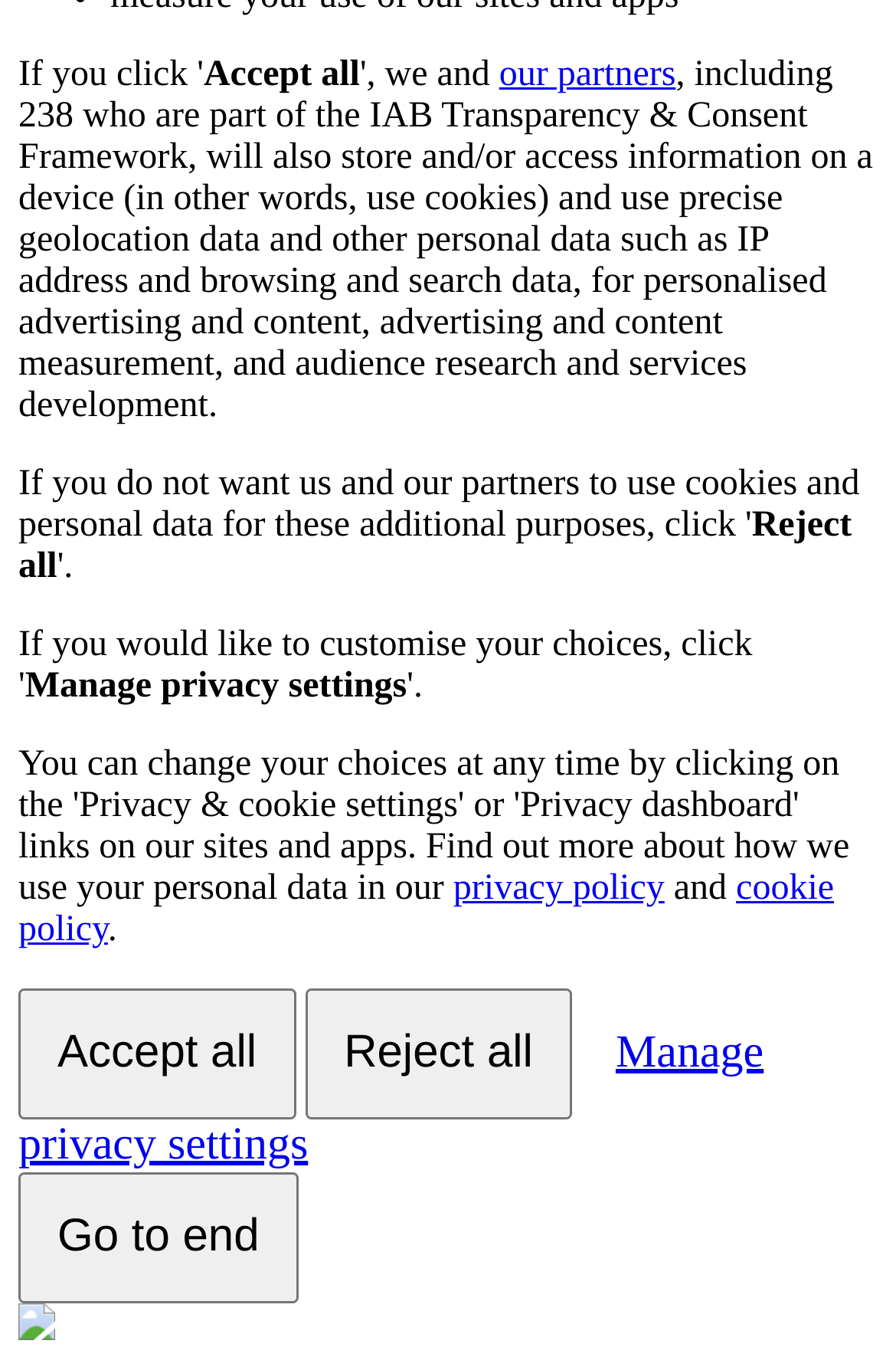Identify the bounding box for the UI element specified in this description: "Manage privacy settings". The coordinates must be four float numbers between 0 and 1, formatted as [left, top, right, bottom].

[0.021, 0.725, 0.852, 0.879]